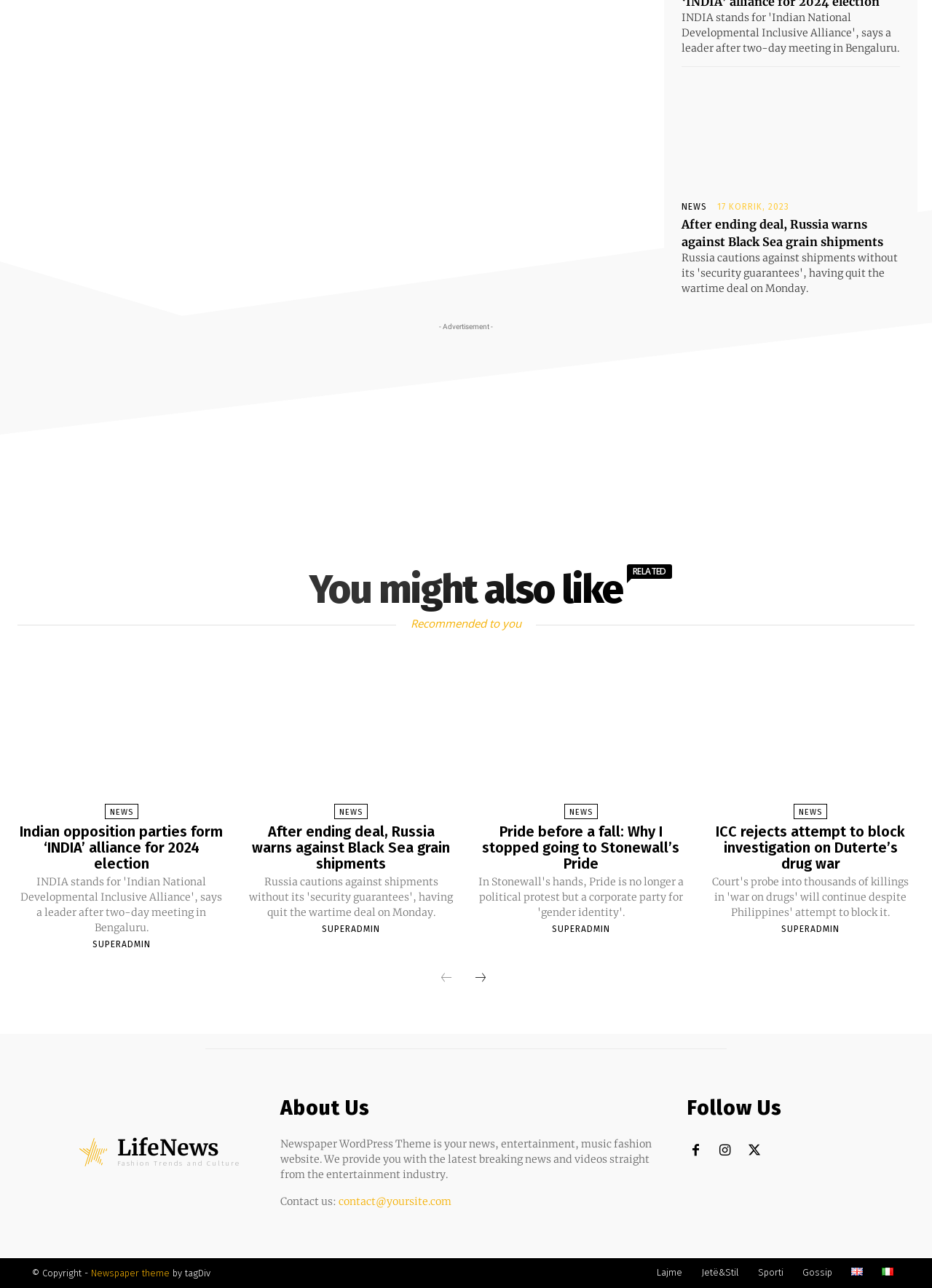Point out the bounding box coordinates of the section to click in order to follow this instruction: "Read 'Ghost Stories and book depositories!' ".

None